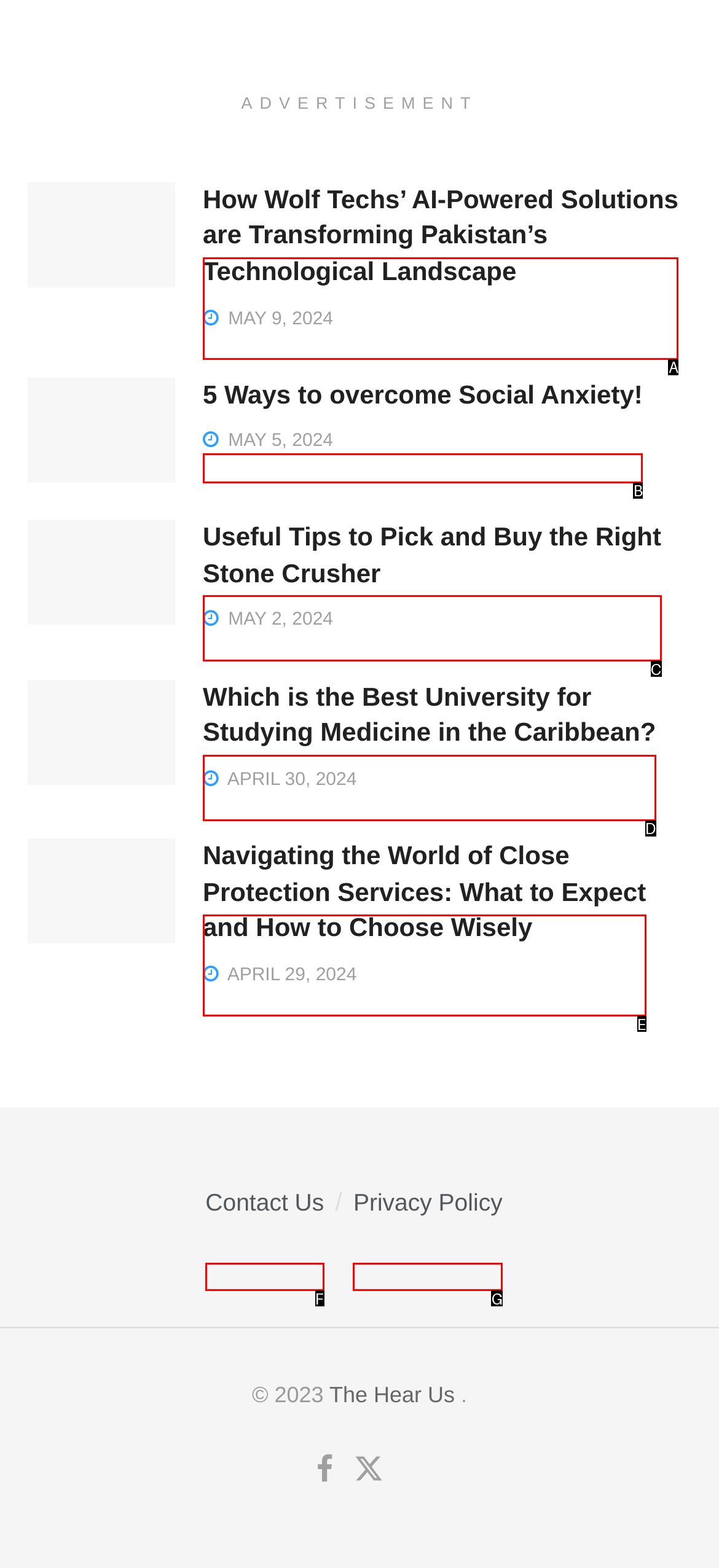Please provide the letter of the UI element that best fits the following description: Privacy Policy
Respond with the letter from the given choices only.

G